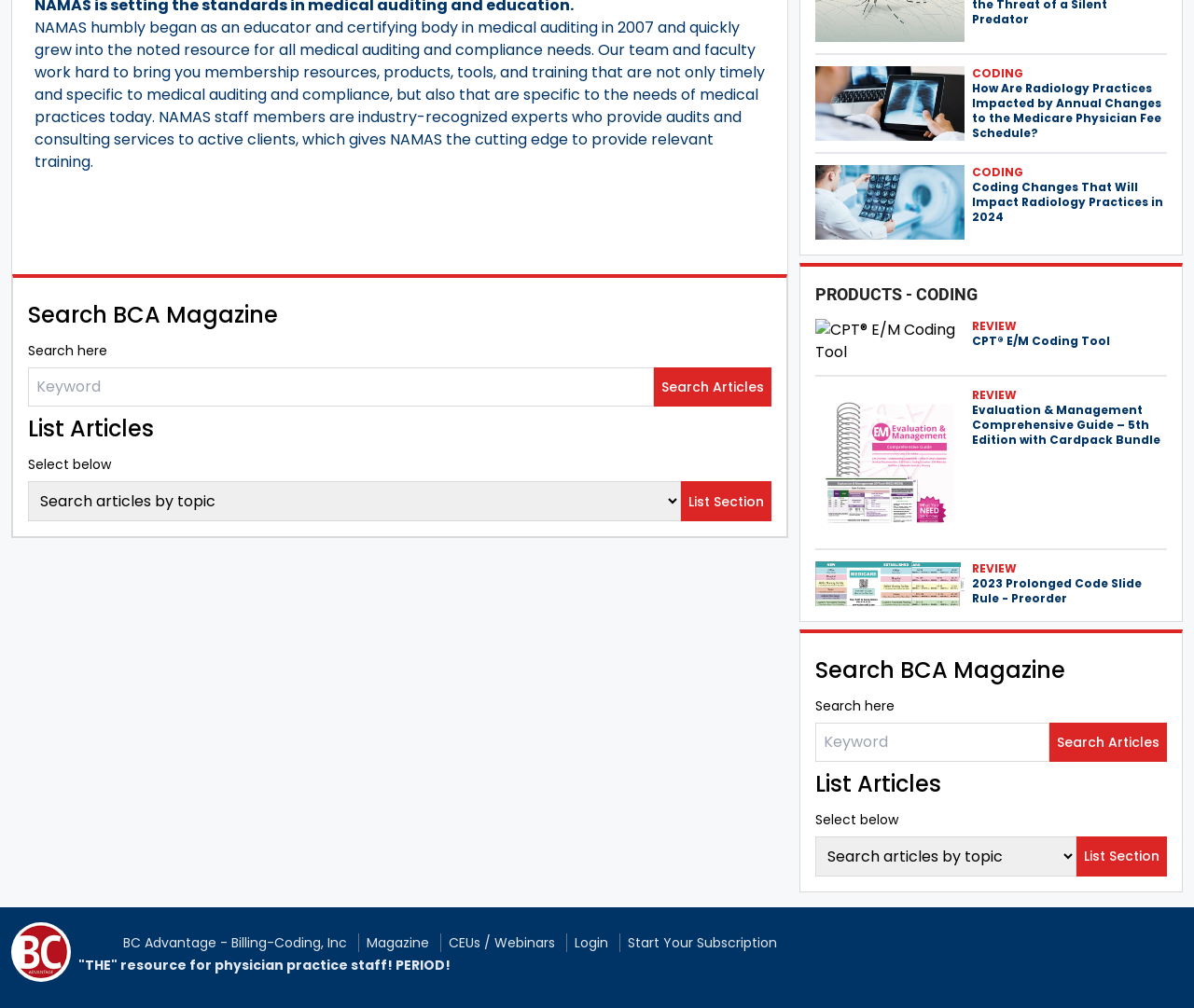Use a single word or phrase to answer the question: What can be searched on this webpage?

BCA Magazine